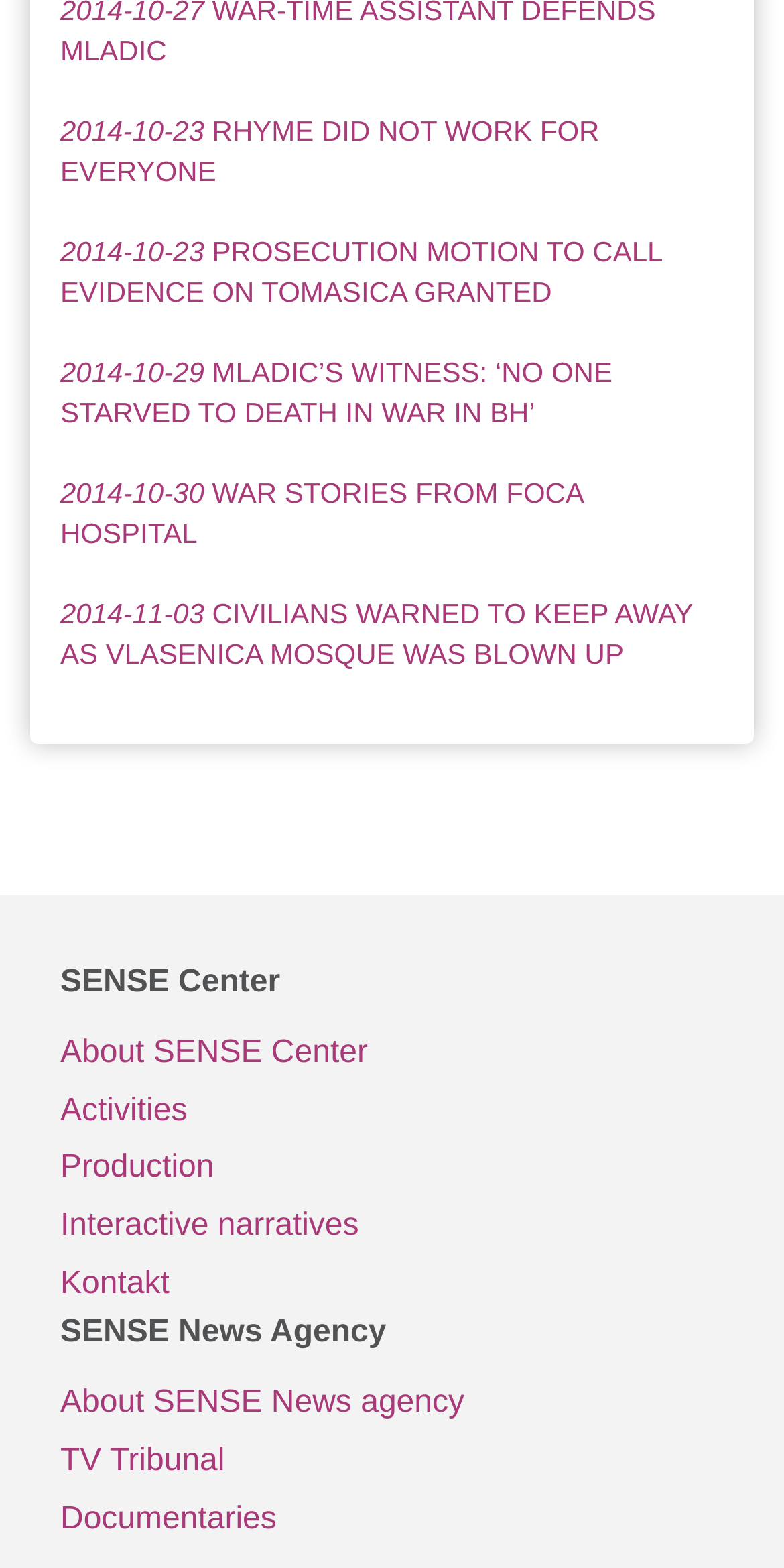Locate the UI element described by About SENSE Center in the provided webpage screenshot. Return the bounding box coordinates in the format (top-left x, top-left y, bottom-right x, bottom-right y), ensuring all values are between 0 and 1.

[0.077, 0.654, 0.923, 0.691]